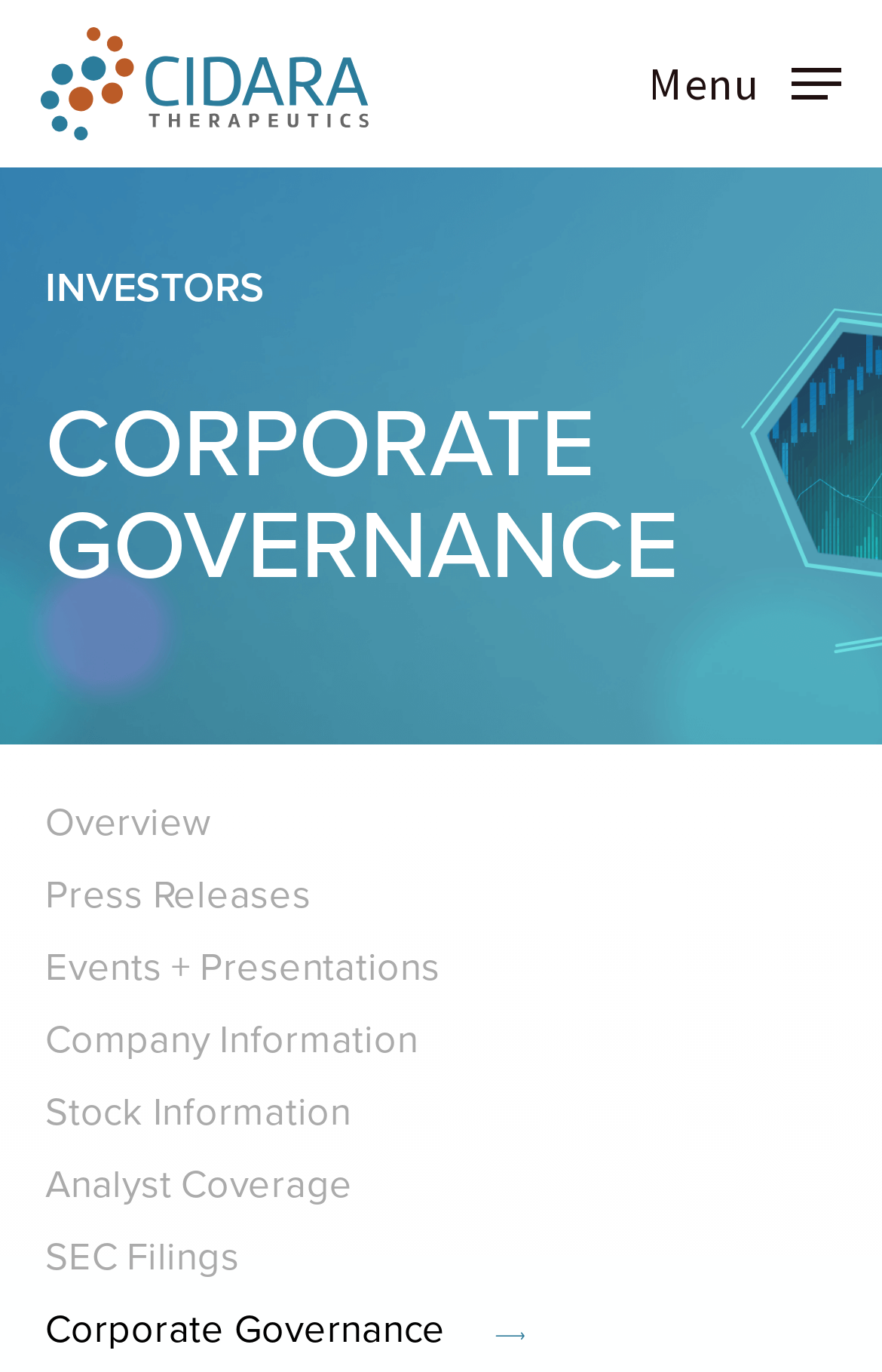Show the bounding box coordinates of the element that should be clicked to complete the task: "Go to corporate governance overview".

[0.051, 0.583, 0.239, 0.617]